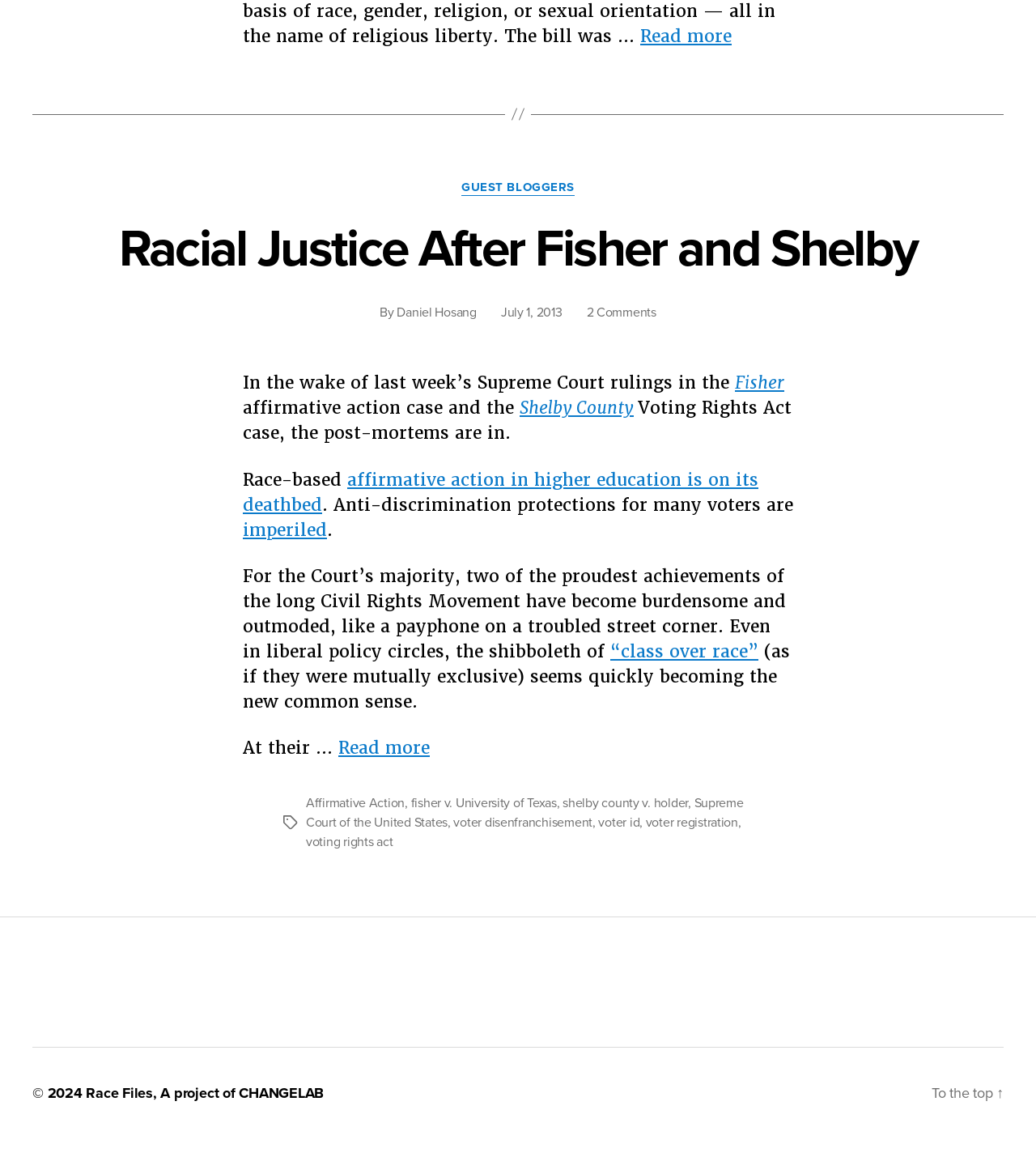Identify the bounding box coordinates of the region I need to click to complete this instruction: "Learn more about affirmative action in higher education".

[0.234, 0.422, 0.732, 0.463]